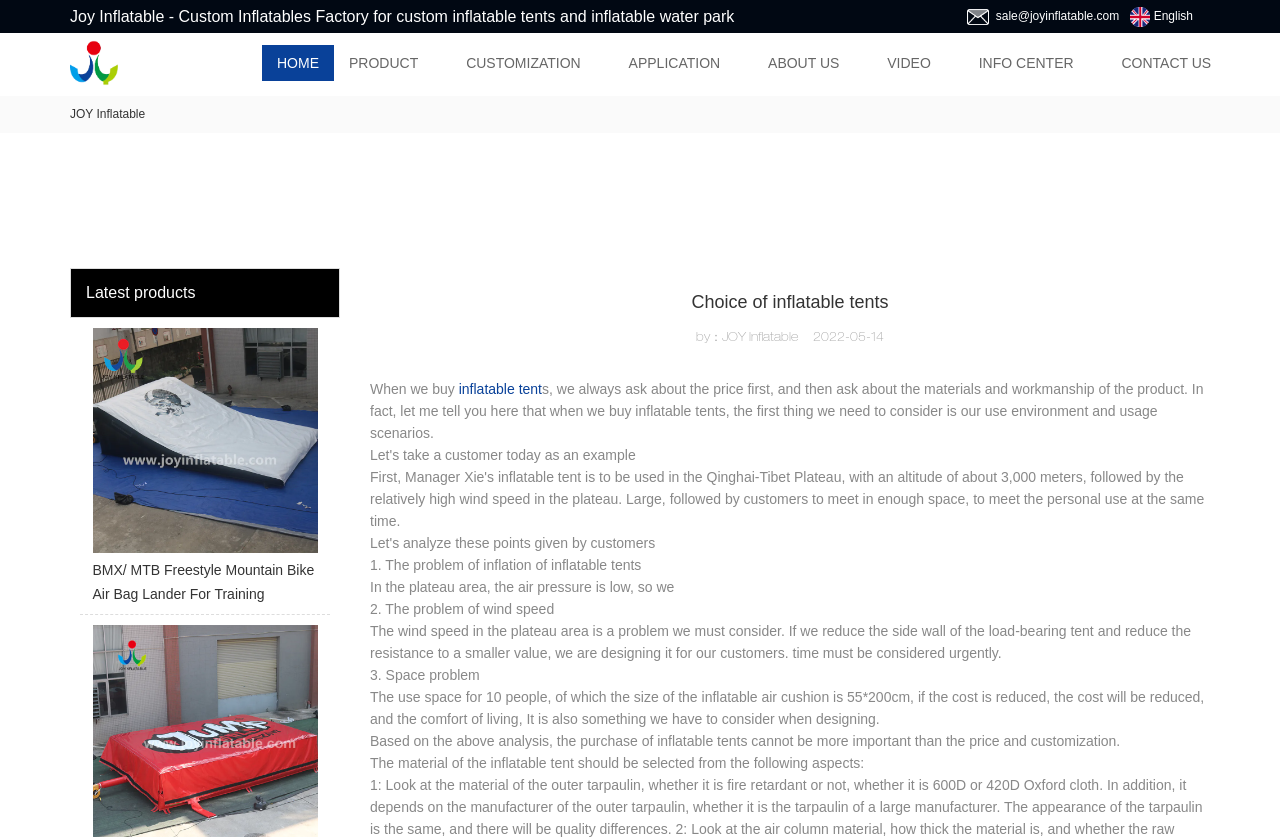What is the main consideration when buying an inflatable tent? Based on the screenshot, please respond with a single word or phrase.

Use environment and usage scenarios